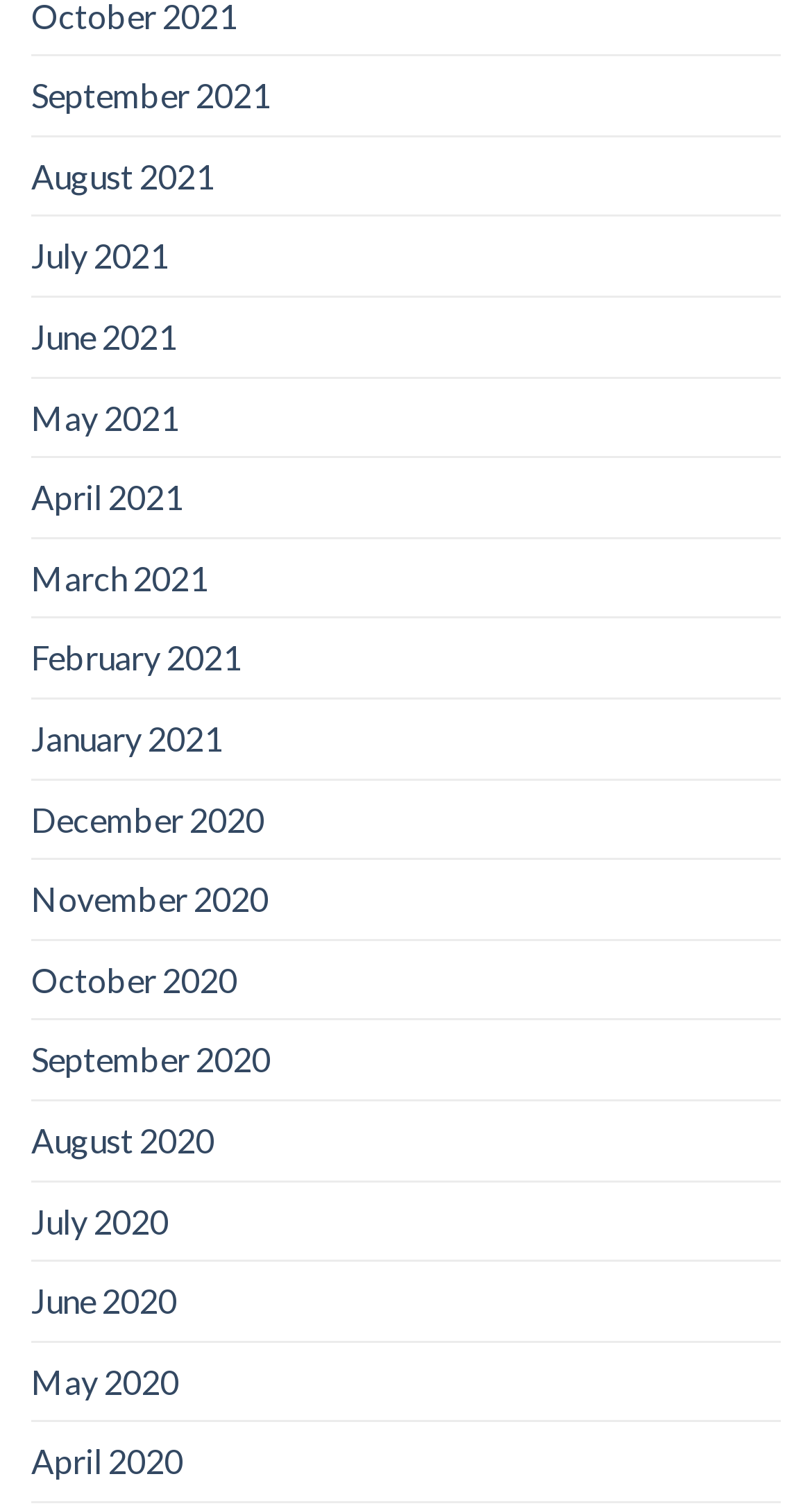What is the latest month listed in 2020?
Based on the image, answer the question with as much detail as possible.

I examined the list of links and found that the latest month listed in 2020 is December 2020, which is located near the middle of the list.